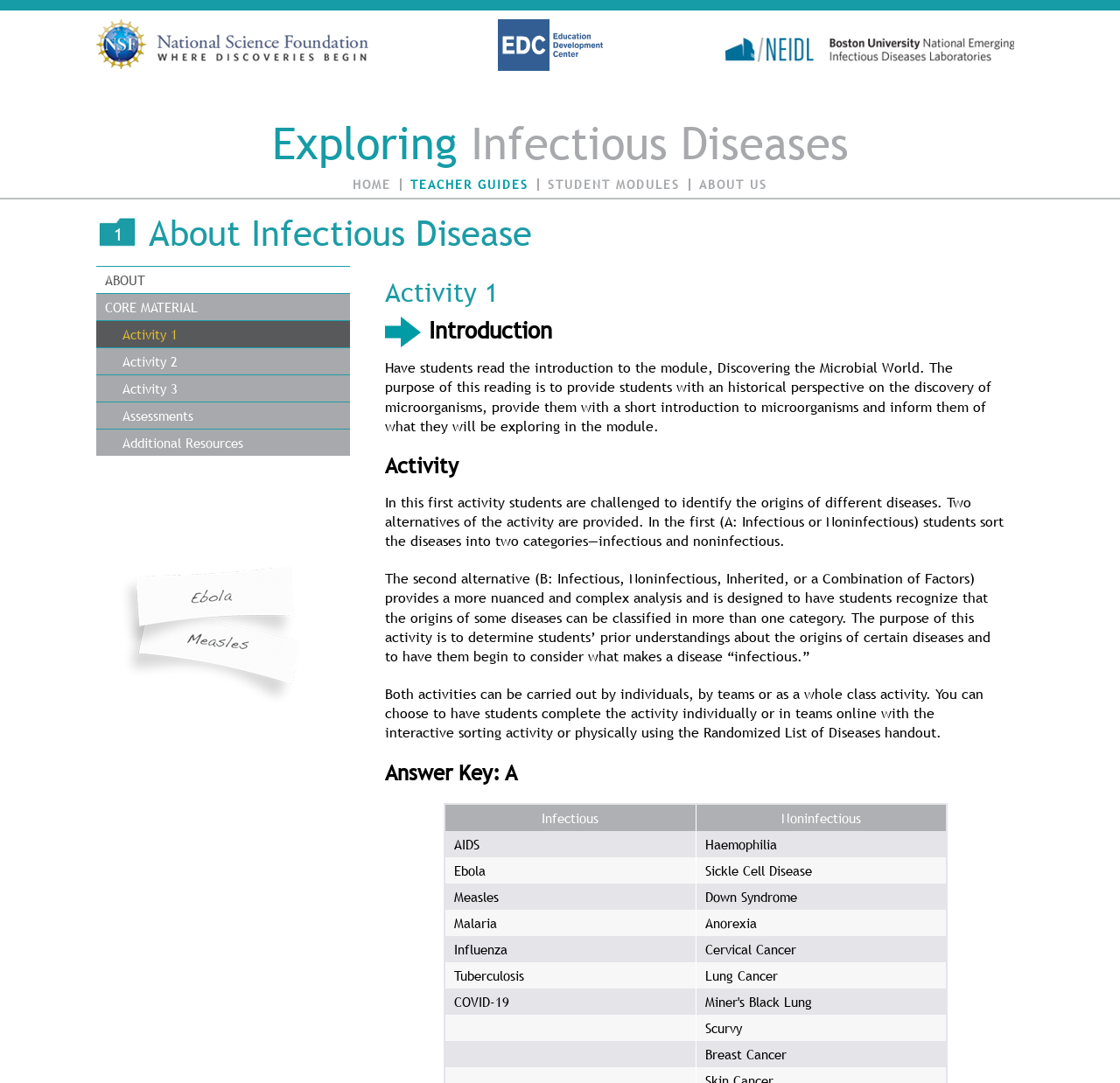Respond with a single word or short phrase to the following question: 
What is the topic of the module being explored?

Infectious Diseases